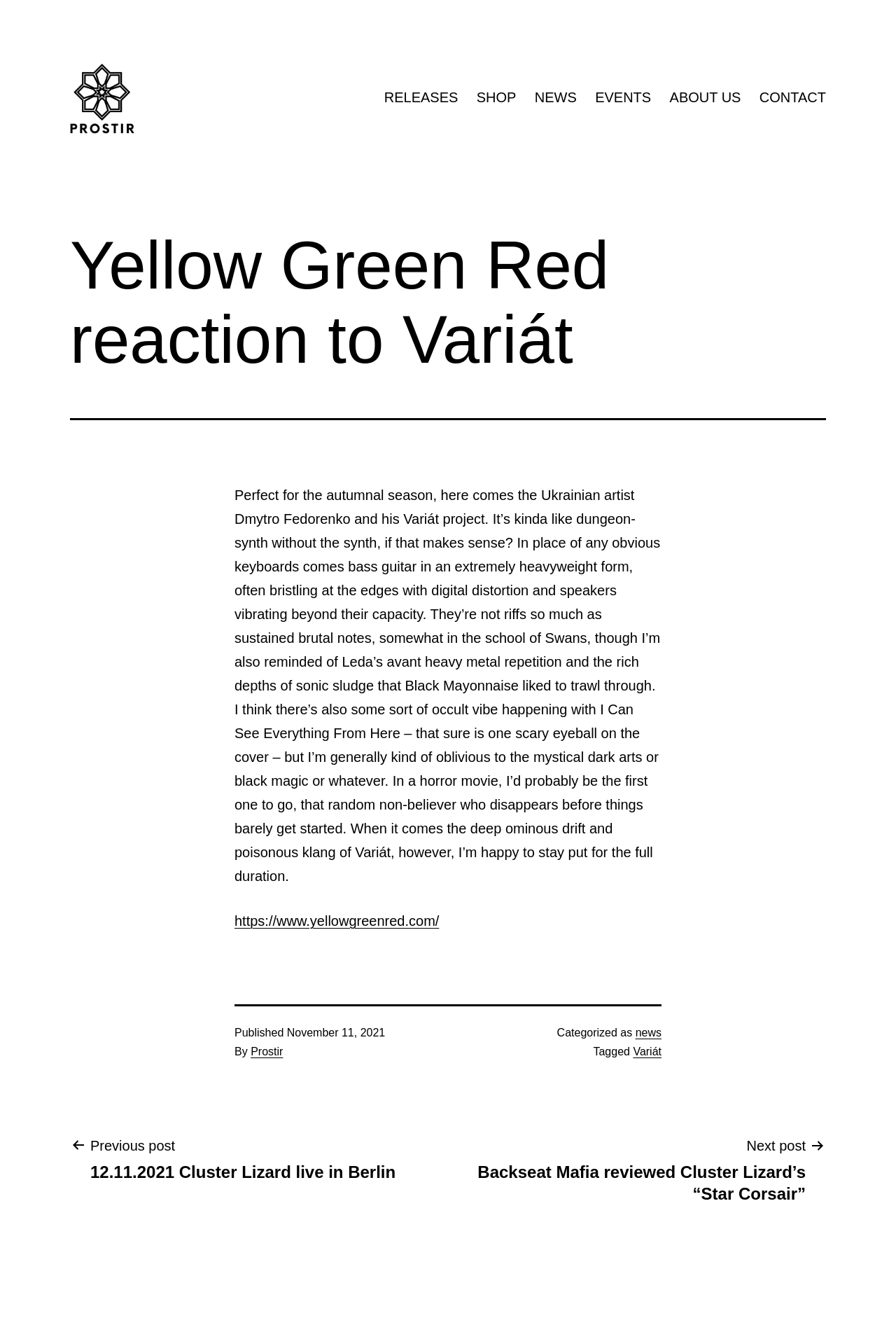Locate the bounding box coordinates of the UI element described by: "Variát". The bounding box coordinates should consist of four float numbers between 0 and 1, i.e., [left, top, right, bottom].

[0.707, 0.785, 0.738, 0.794]